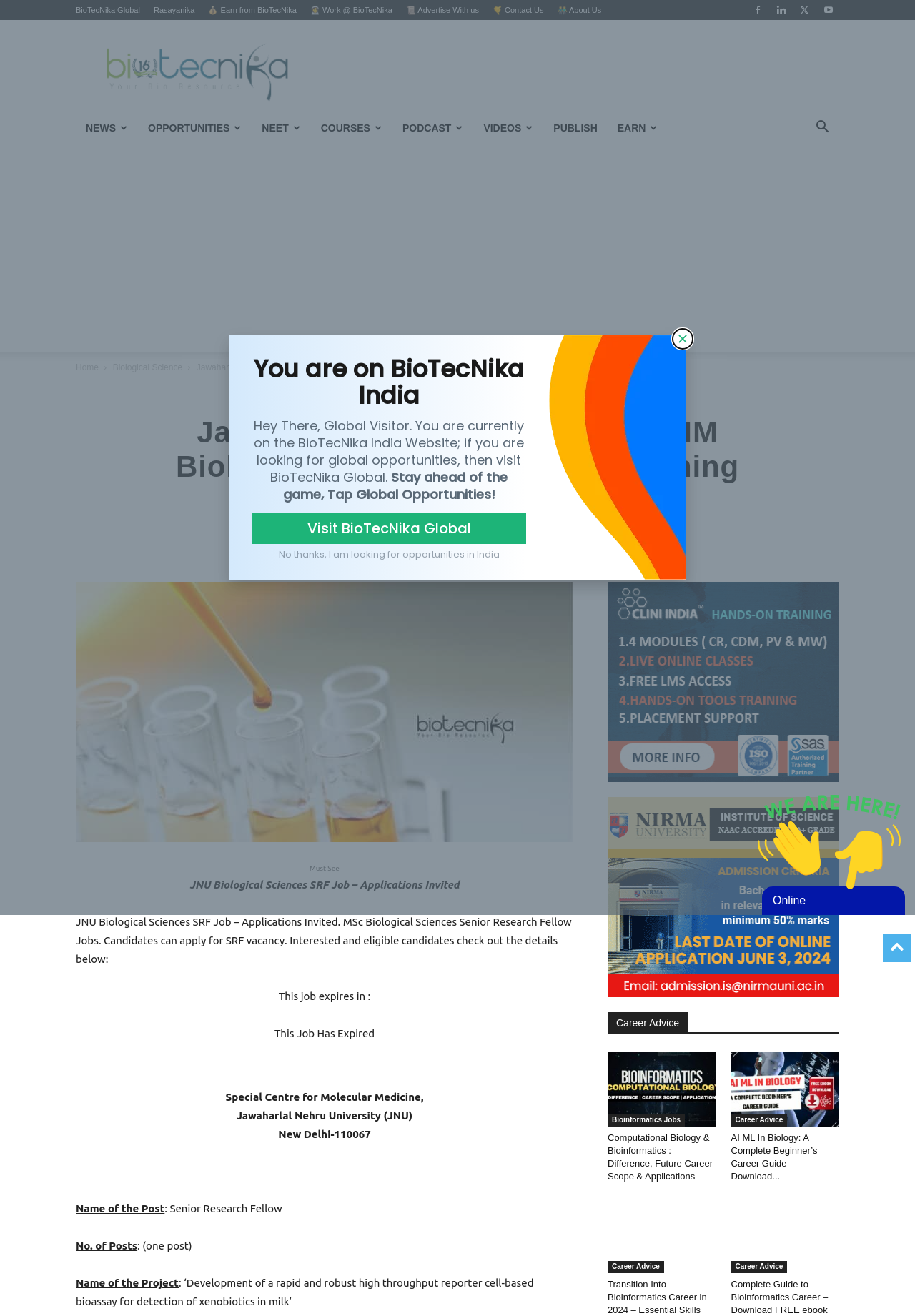What is the name of the post mentioned in the job posting?
Based on the image, answer the question with as much detail as possible.

The job posting mentions 'Name of the Post: Senior Research Fellow' which indicates that the post is Senior Research Fellow.